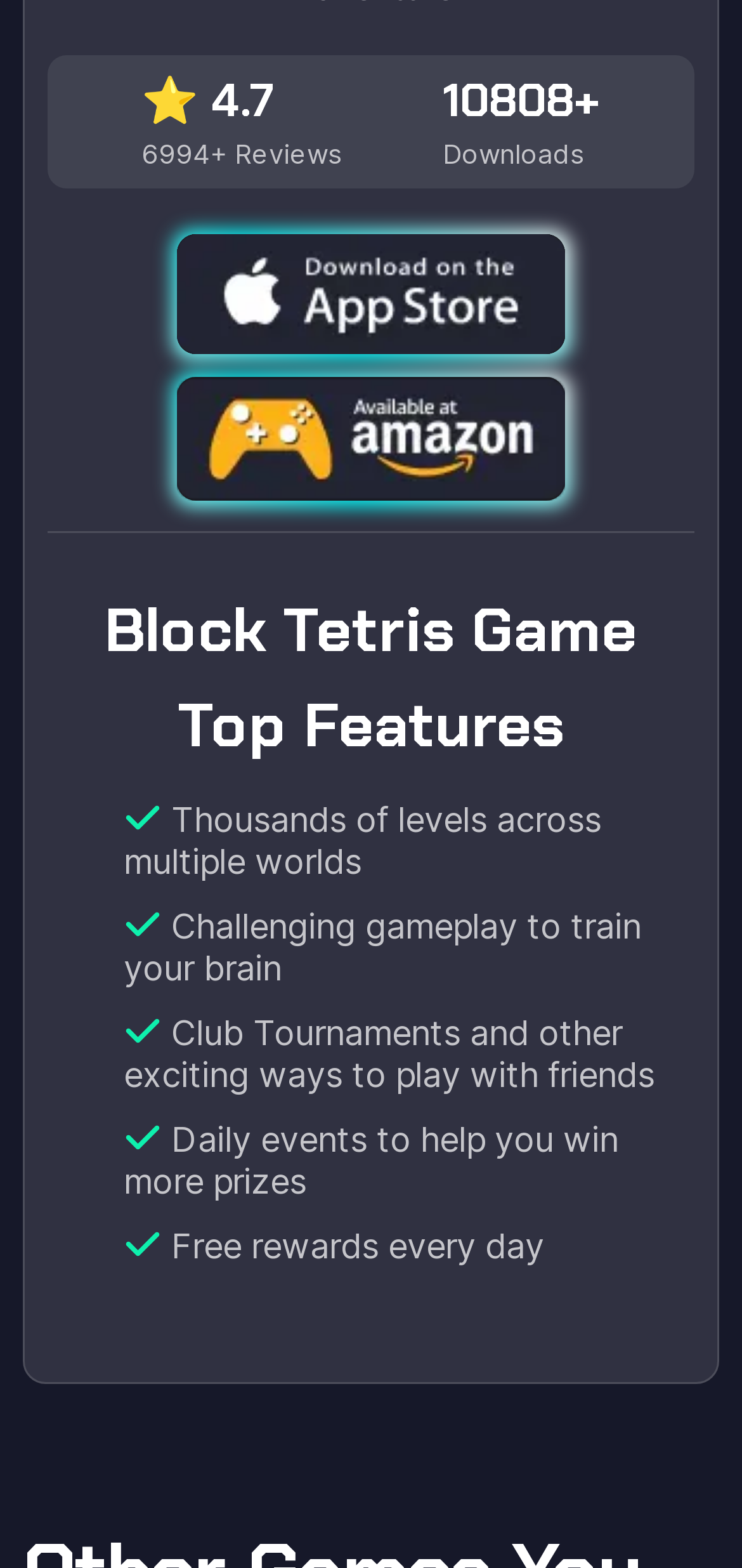Please predict the bounding box coordinates of the element's region where a click is necessary to complete the following instruction: "Play Tetris". The coordinates should be represented by four float numbers between 0 and 1, i.e., [left, top, right, bottom].

[0.673, 0.504, 0.969, 0.606]